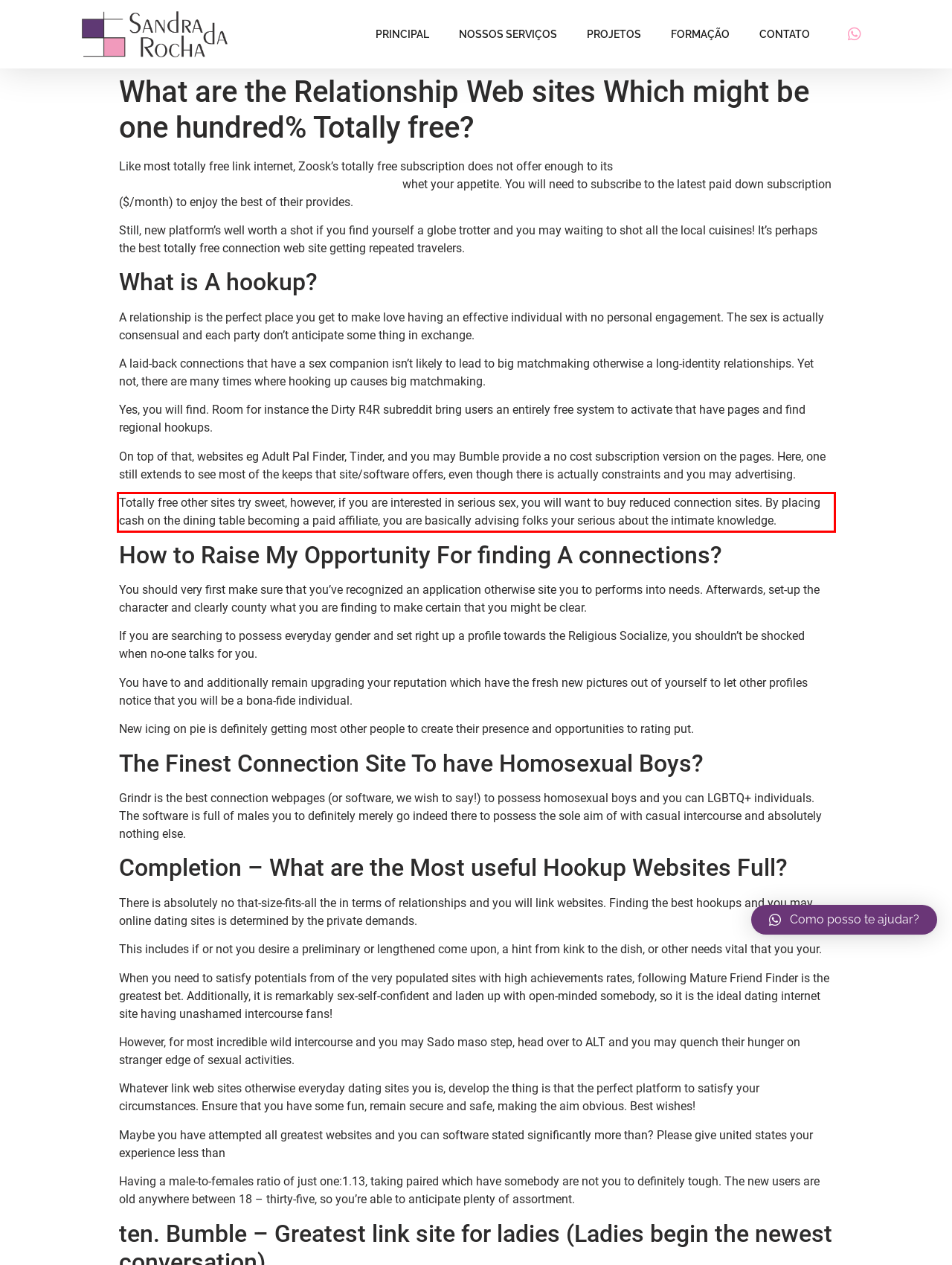Identify and extract the text within the red rectangle in the screenshot of the webpage.

Totally free other sites try sweet, however, if you are interested in serious sex, you will want to buy reduced connection sites. By placing cash on the dining table becoming a paid affiliate, you are basically advising folks your serious about the intimate knowledge.